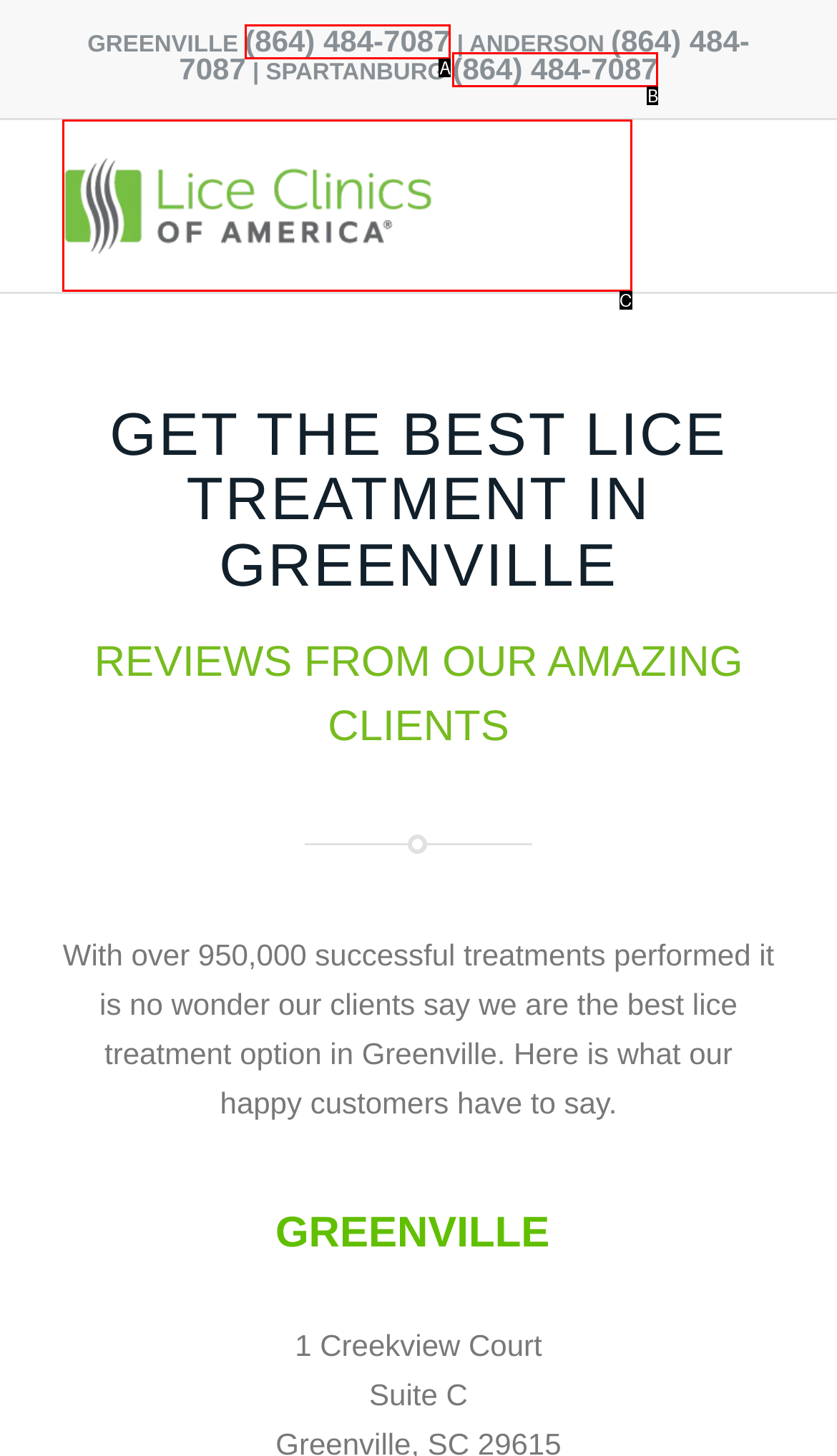Looking at the description: (864) 484-7087, identify which option is the best match and respond directly with the letter of that option.

A